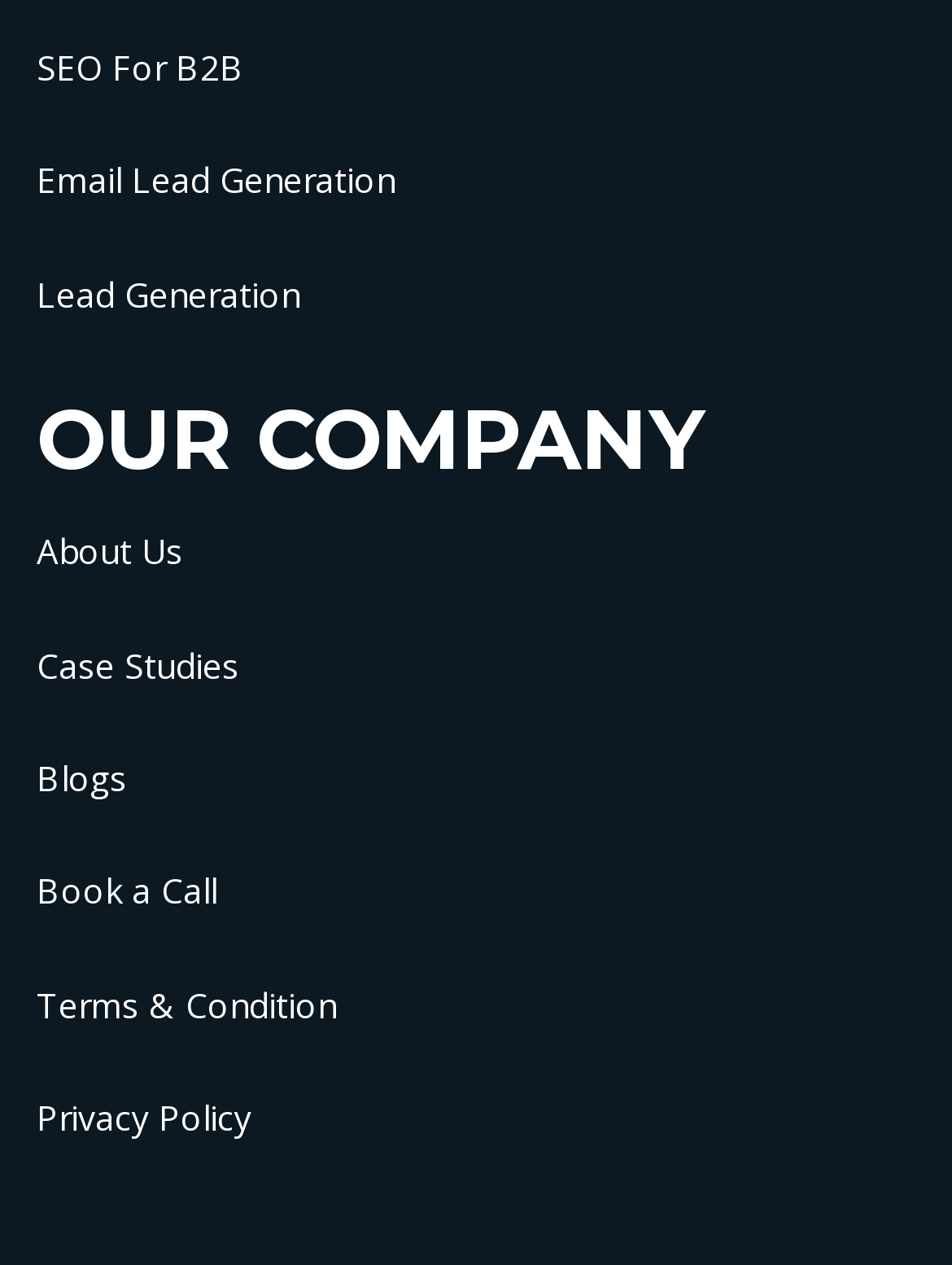Please respond in a single word or phrase: 
What is the company section title?

OUR COMPANY